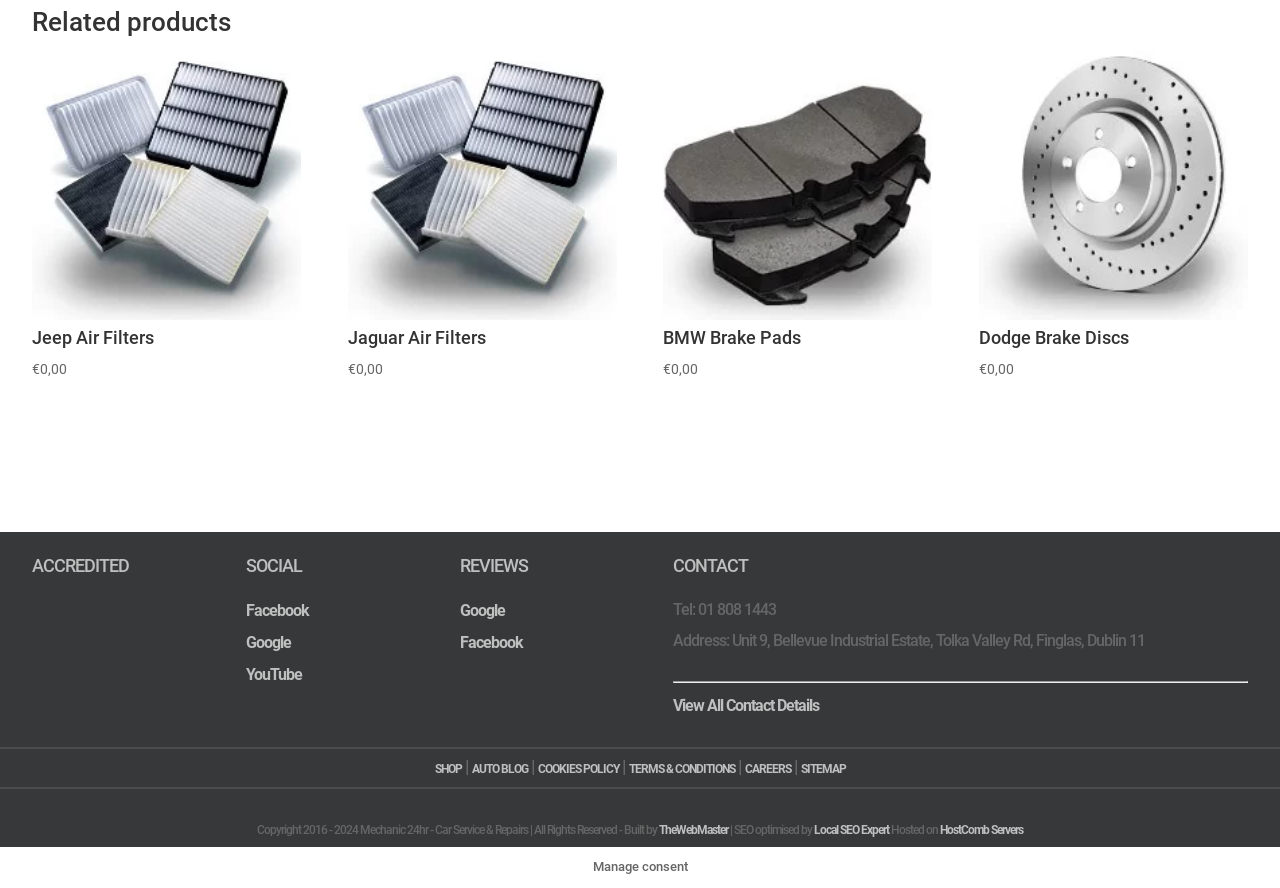What is the category of products listed?
Answer the question using a single word or phrase, according to the image.

Car parts